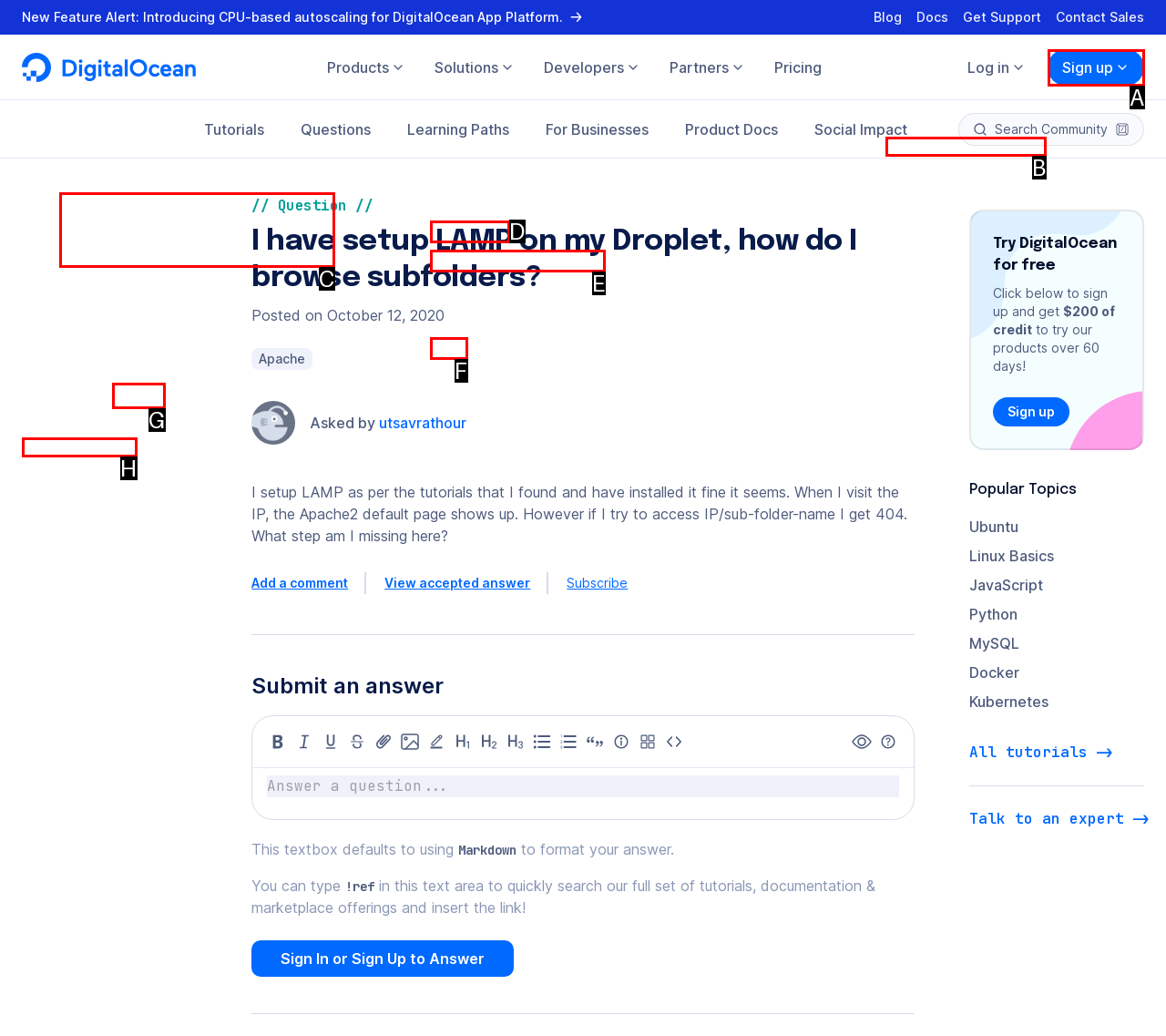Tell me which letter corresponds to the UI element that will allow you to Explore 'Droplets Scalable virtual machines'. Answer with the letter directly.

C